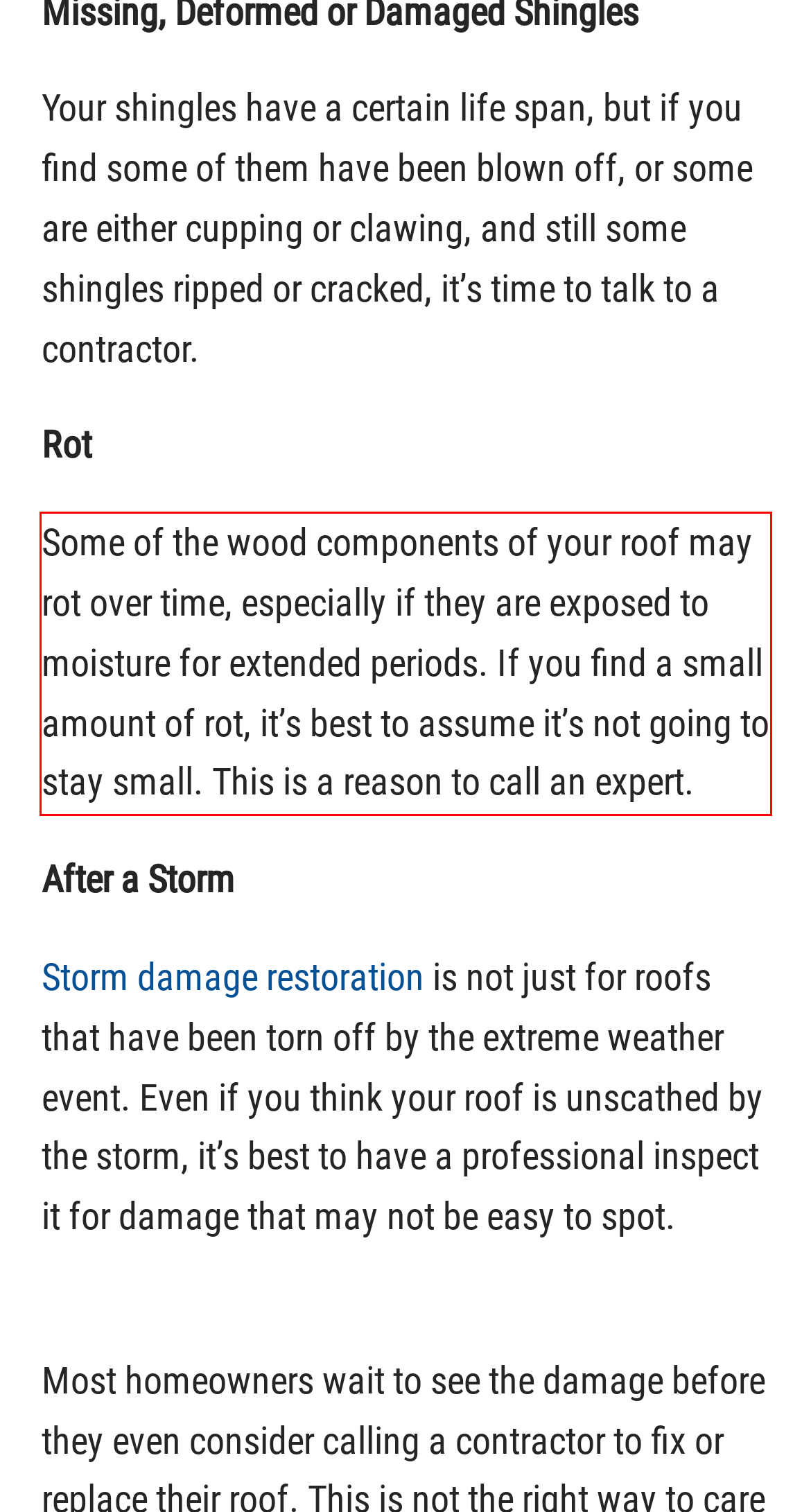Review the webpage screenshot provided, and perform OCR to extract the text from the red bounding box.

Some of the wood components of your roof may rot over time, especially if they are exposed to moisture for extended periods. If you find a small amount of rot, it’s best to assume it’s not going to stay small. This is a reason to call an expert.